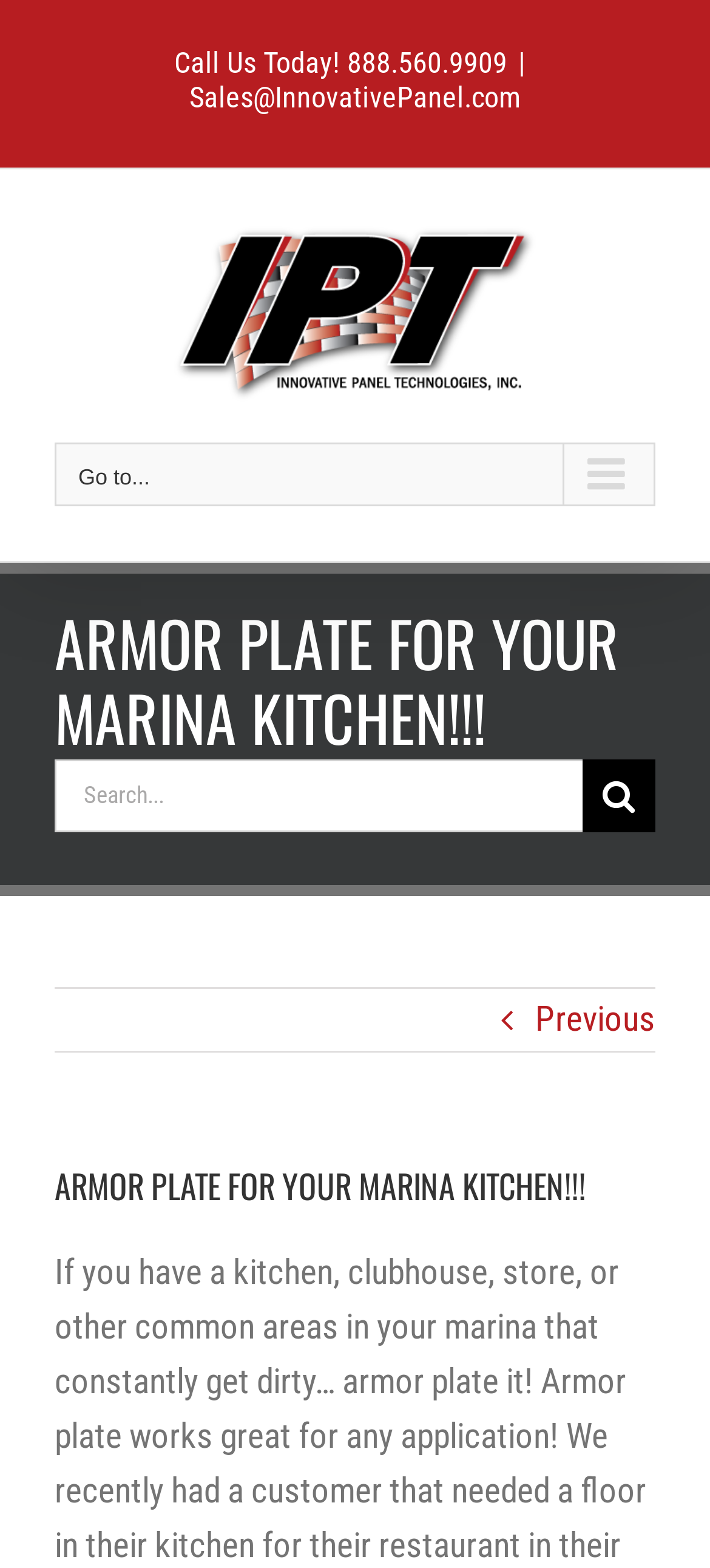Please find the bounding box for the UI element described by: "Go to...".

[0.077, 0.282, 0.923, 0.323]